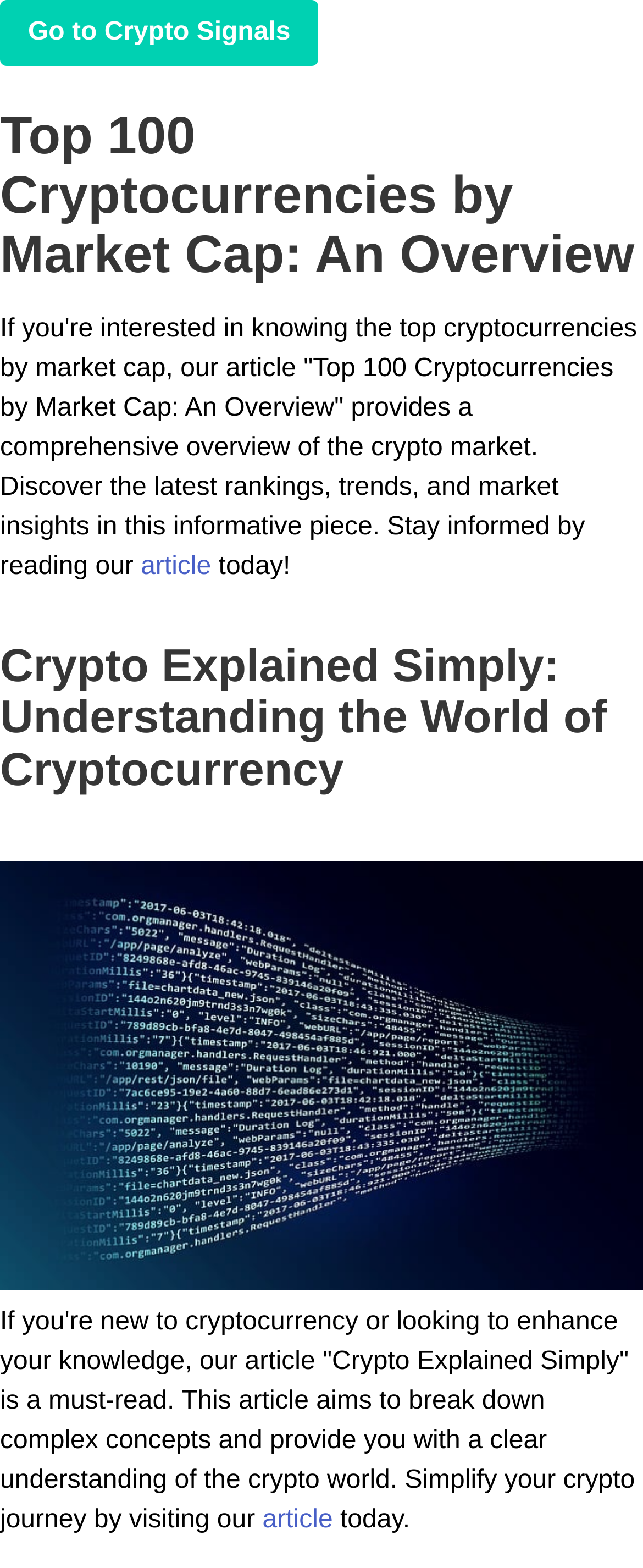Find the primary header on the webpage and provide its text.

Top 100 Cryptocurrencies by Market Cap: An Overview